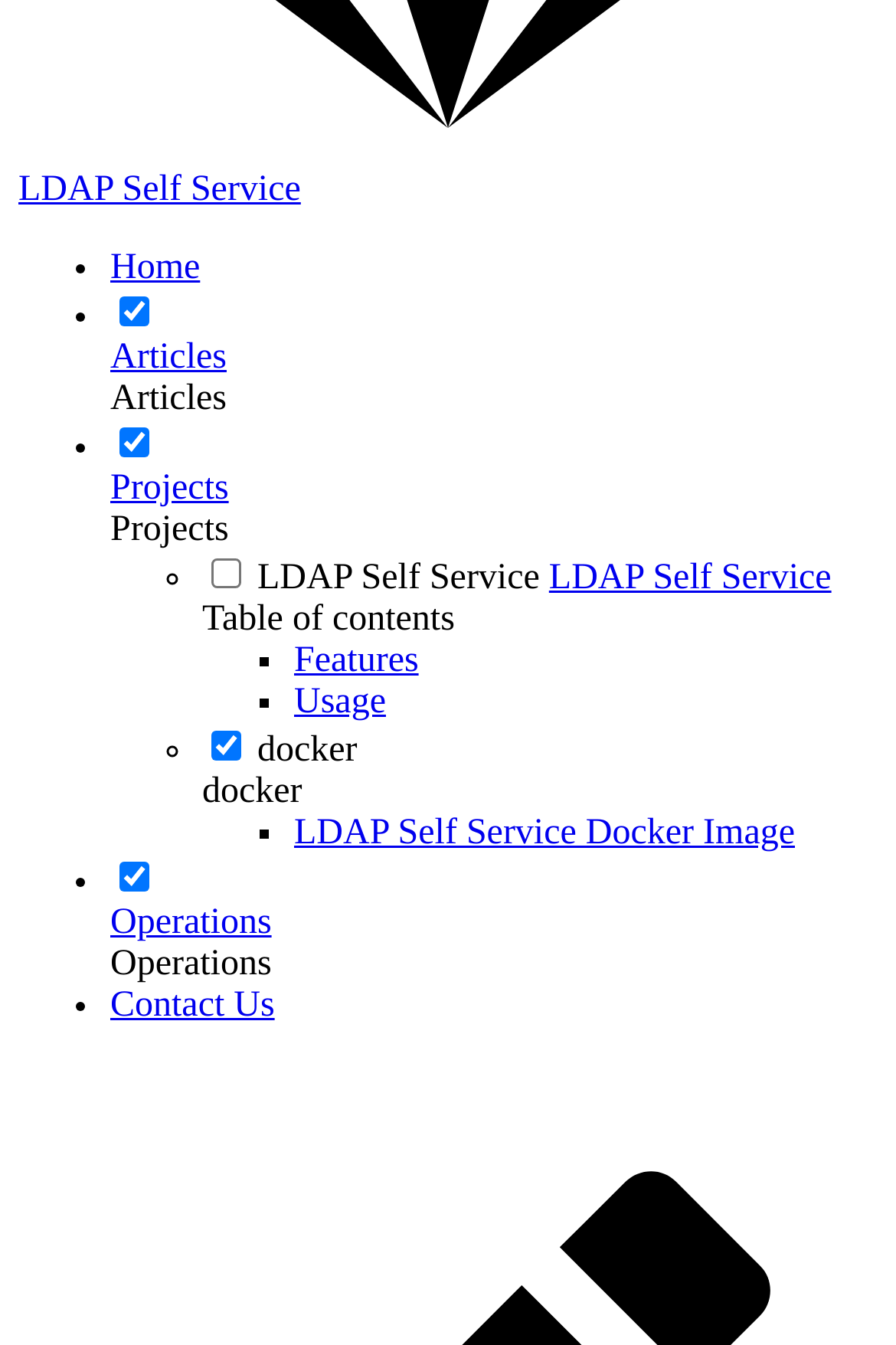Determine the bounding box coordinates for the clickable element required to fulfill the instruction: "view ldap self service". Provide the coordinates as four float numbers between 0 and 1, i.e., [left, top, right, bottom].

[0.613, 0.415, 0.928, 0.444]